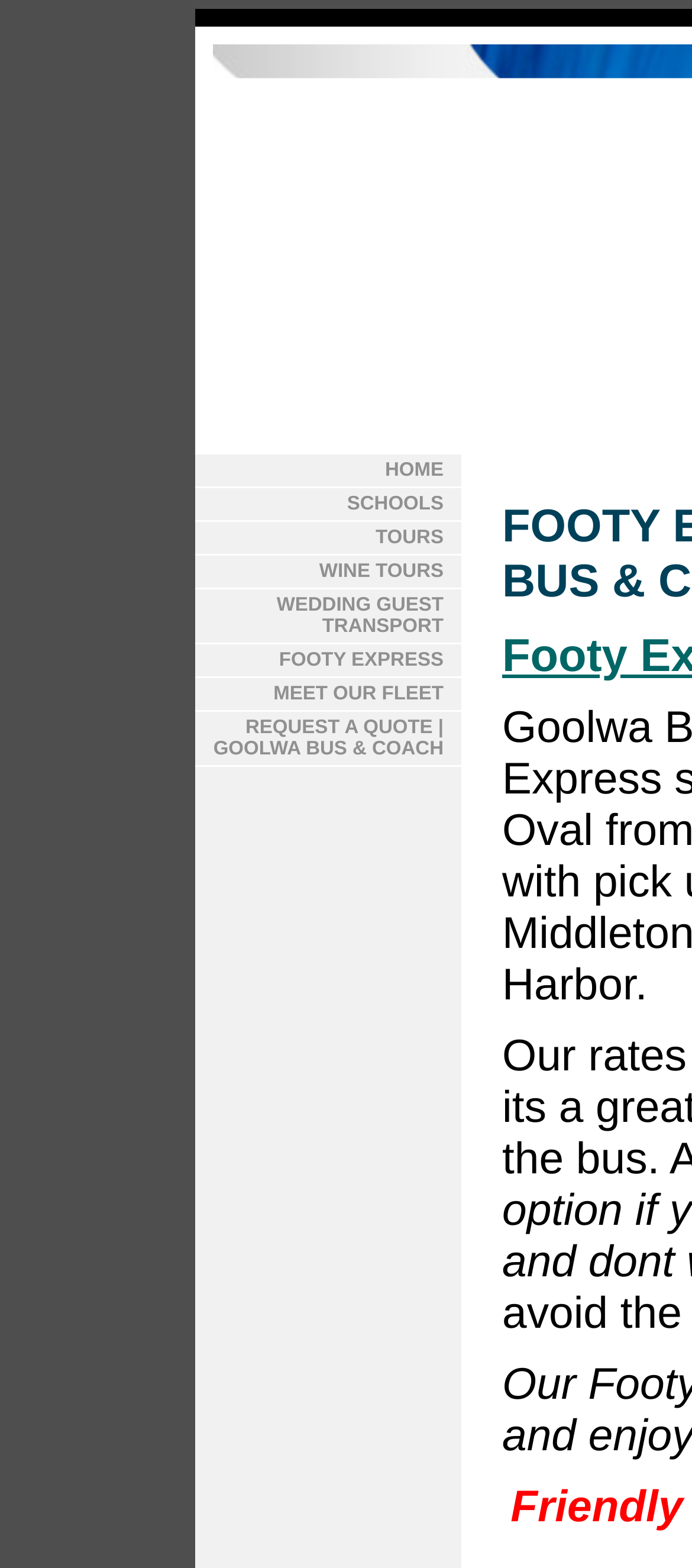Give a detailed explanation of the elements present on the webpage.

The webpage is about Goolwa Bus & Coach, specifically highlighting their Footy Express service. At the top, there is a navigation menu with 7 links: HOME, SCHOOLS, TOURS, WINE TOURS, WEDDING GUEST TRANSPORT, FOOTY EXPRESS, and MEET OUR FLEET, all aligned horizontally and positioned near the top of the page. 

Below the navigation menu, there is a section that appears to be a call-to-action or a promotional area. It contains two lines of text, with the first line starting with "A" and the second line being a period. This section is positioned near the bottom of the page. 

The webpage seems to be promoting the convenience of using their Footy Express service, which allows users to travel from the South Coast to Adelaide Oval, avoiding long drives and parking hassles.